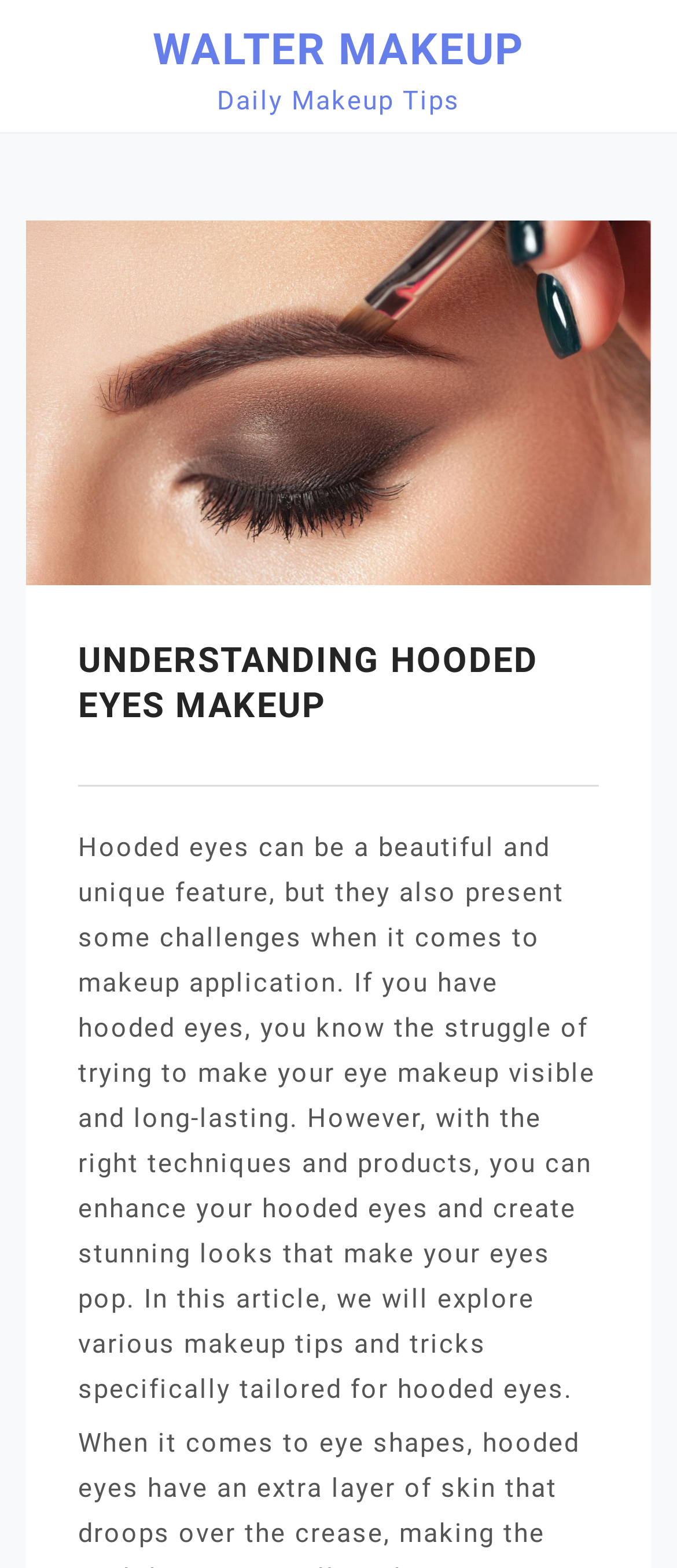What is the challenge of having hooded eyes?
Based on the visual information, provide a detailed and comprehensive answer.

According to the static text, one of the challenges of having hooded eyes is trying to make eye makeup visible and long-lasting, which is a common struggle for people with this eye shape.